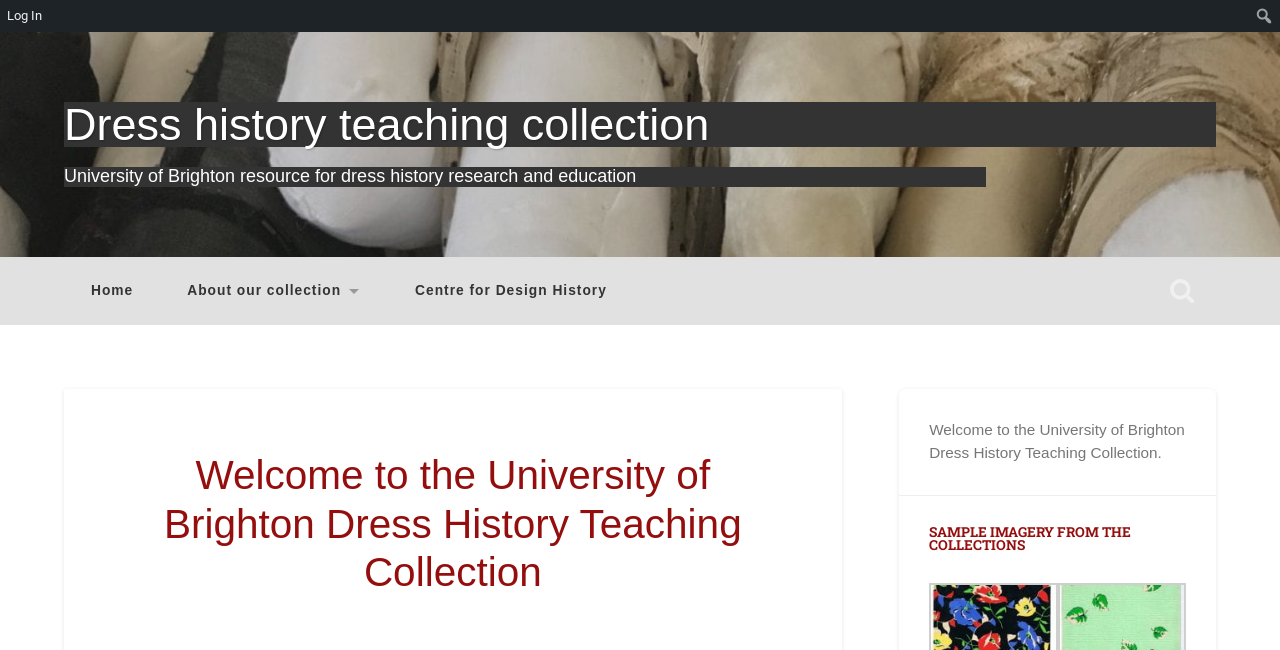What is the purpose of the collection?
Answer with a single word or short phrase according to what you see in the image.

For dress history research and education